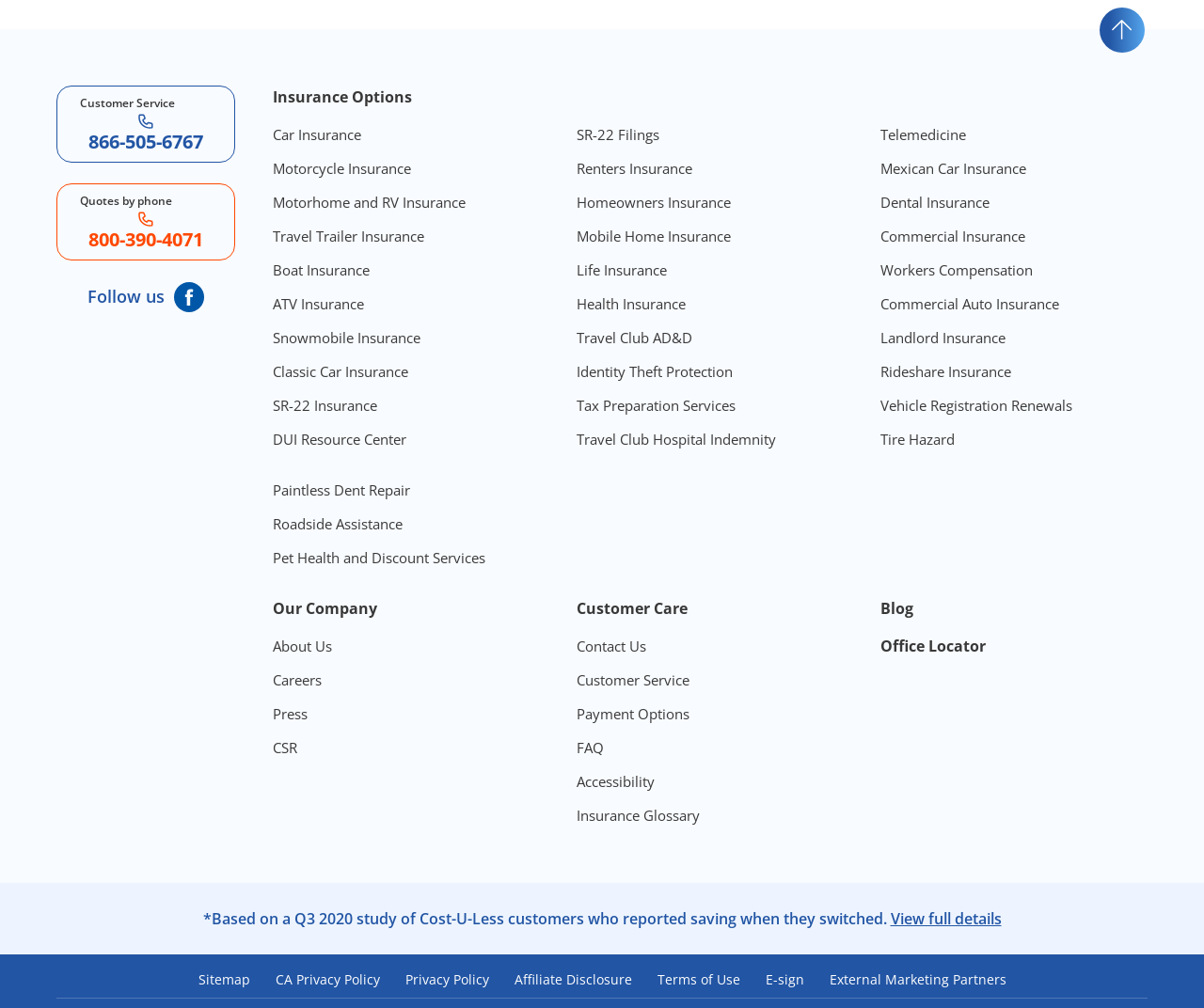Show the bounding box coordinates of the element that should be clicked to complete the task: "Go to top".

[0.913, 0.007, 0.951, 0.052]